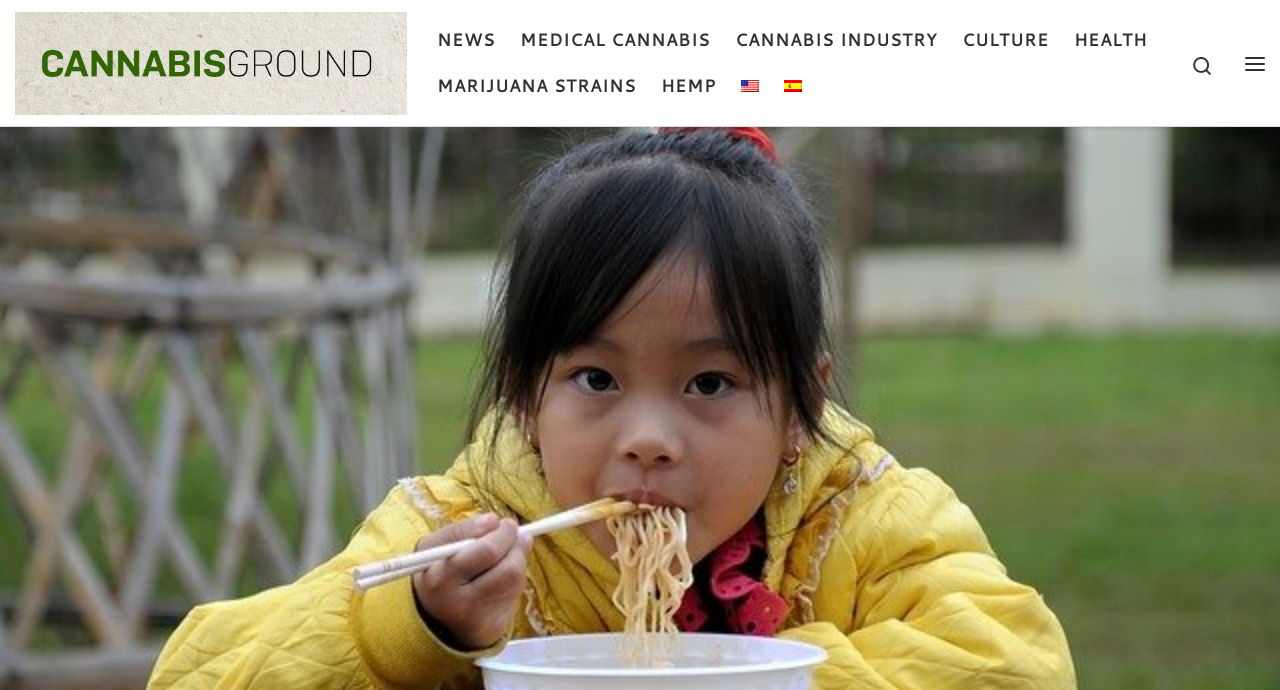Offer a meticulous description of the webpage's structure and content.

The webpage is about the cultivation of marijuana by slaves from the 16th century until today. At the top-left corner, there is a link to "Skip to content". Next to it, there is a link to "Cannabis Ground | Marijuana and …" with a small "Back Home" icon. 

Below these links, there is a navigation menu with six links: "NEWS", "MEDICAL CANNABIS", "CANNABIS INDUSTRY", "CULTURE", "HEALTH", and "MARIJUANA STRAINS" from left to right. 

Further to the right, there are three more links: "HEMP", "English" with a small flag icon, and "Spanish" with a small flag icon. 

At the top-right corner, there is a search icon and a menu button.